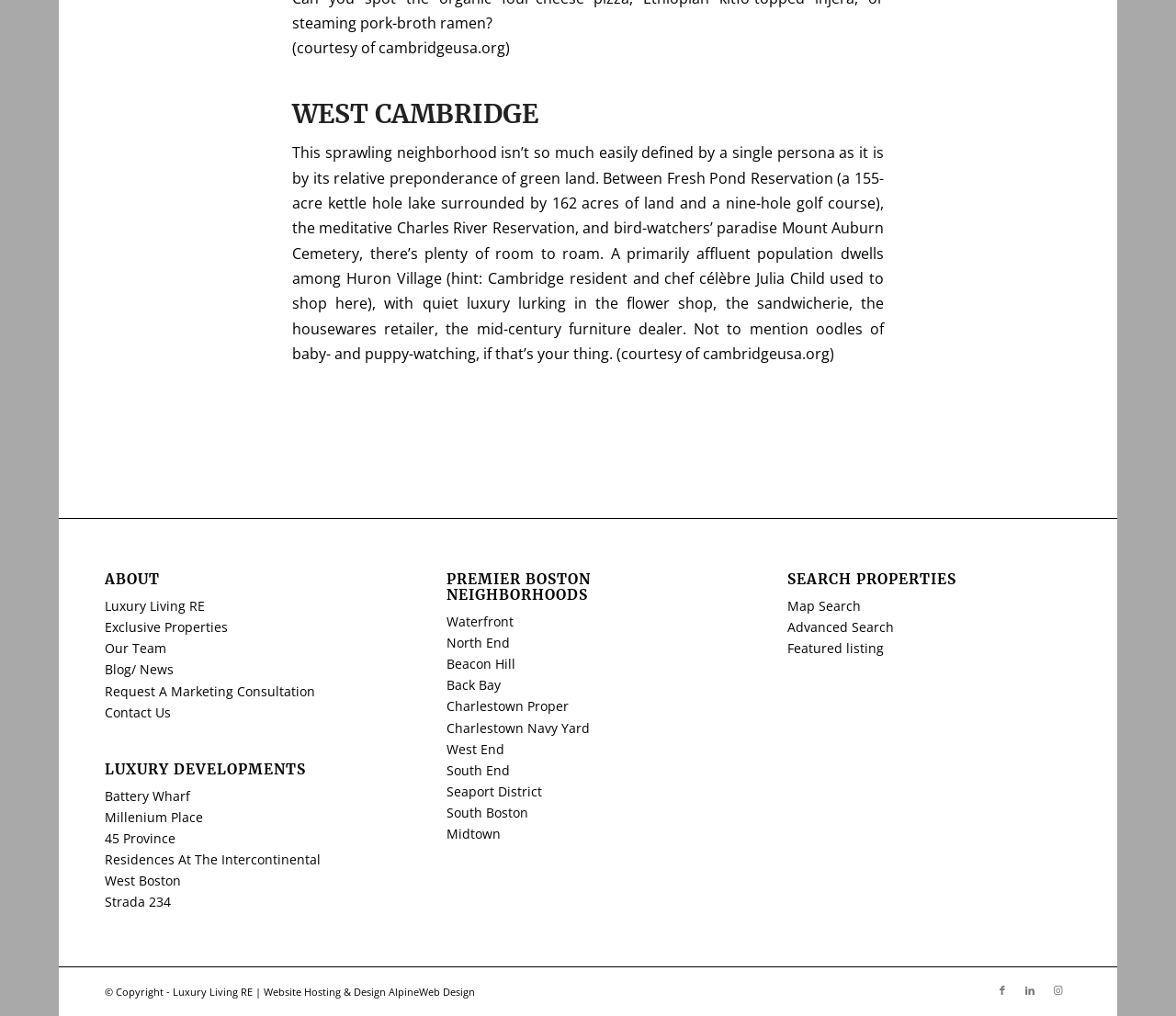Determine the bounding box coordinates of the region to click in order to accomplish the following instruction: "Click on Luxury Living RE". Provide the coordinates as four float numbers between 0 and 1, specifically [left, top, right, bottom].

[0.089, 0.588, 0.174, 0.605]